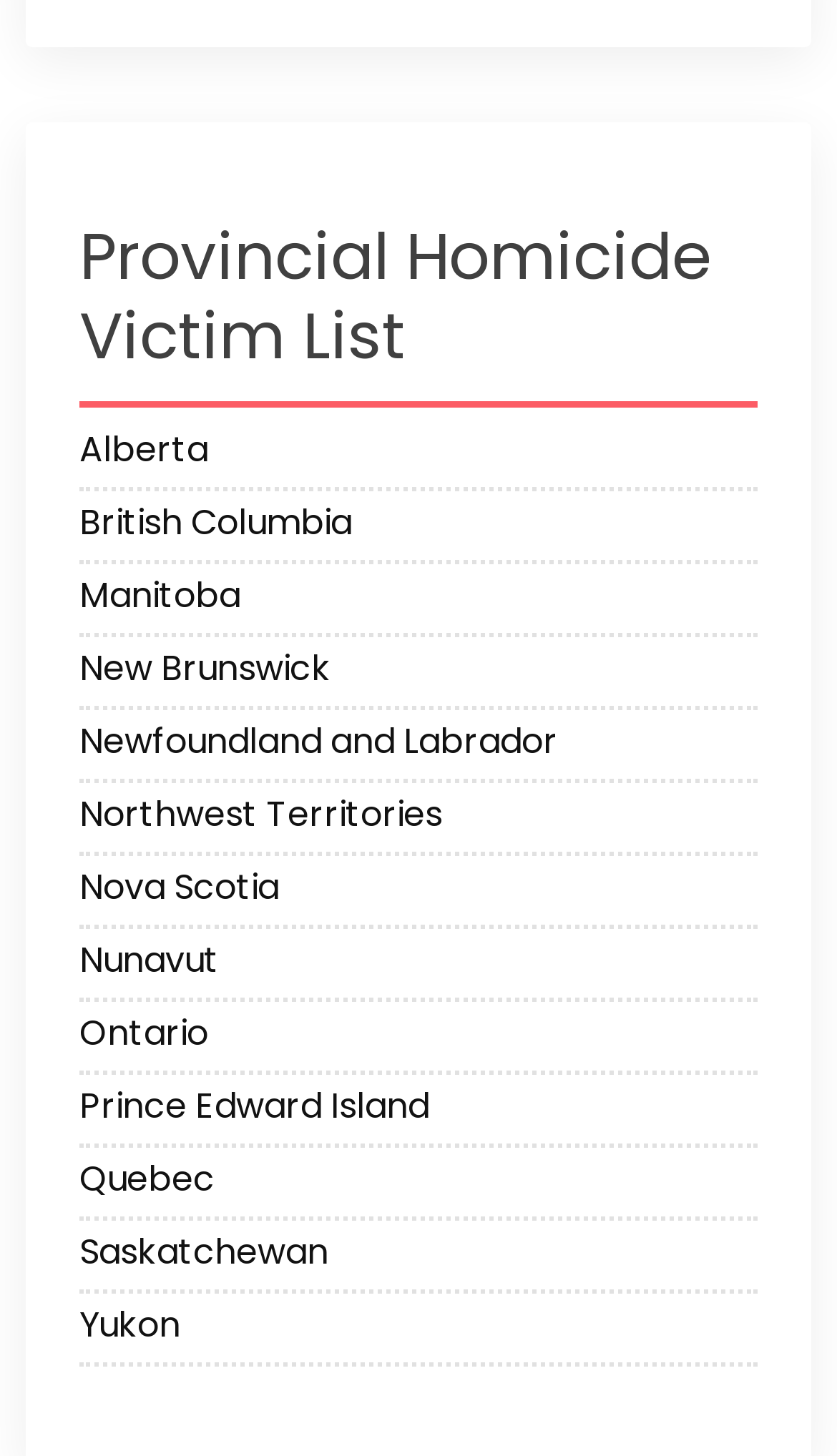Answer with a single word or phrase: 
How many provinces are listed?

13